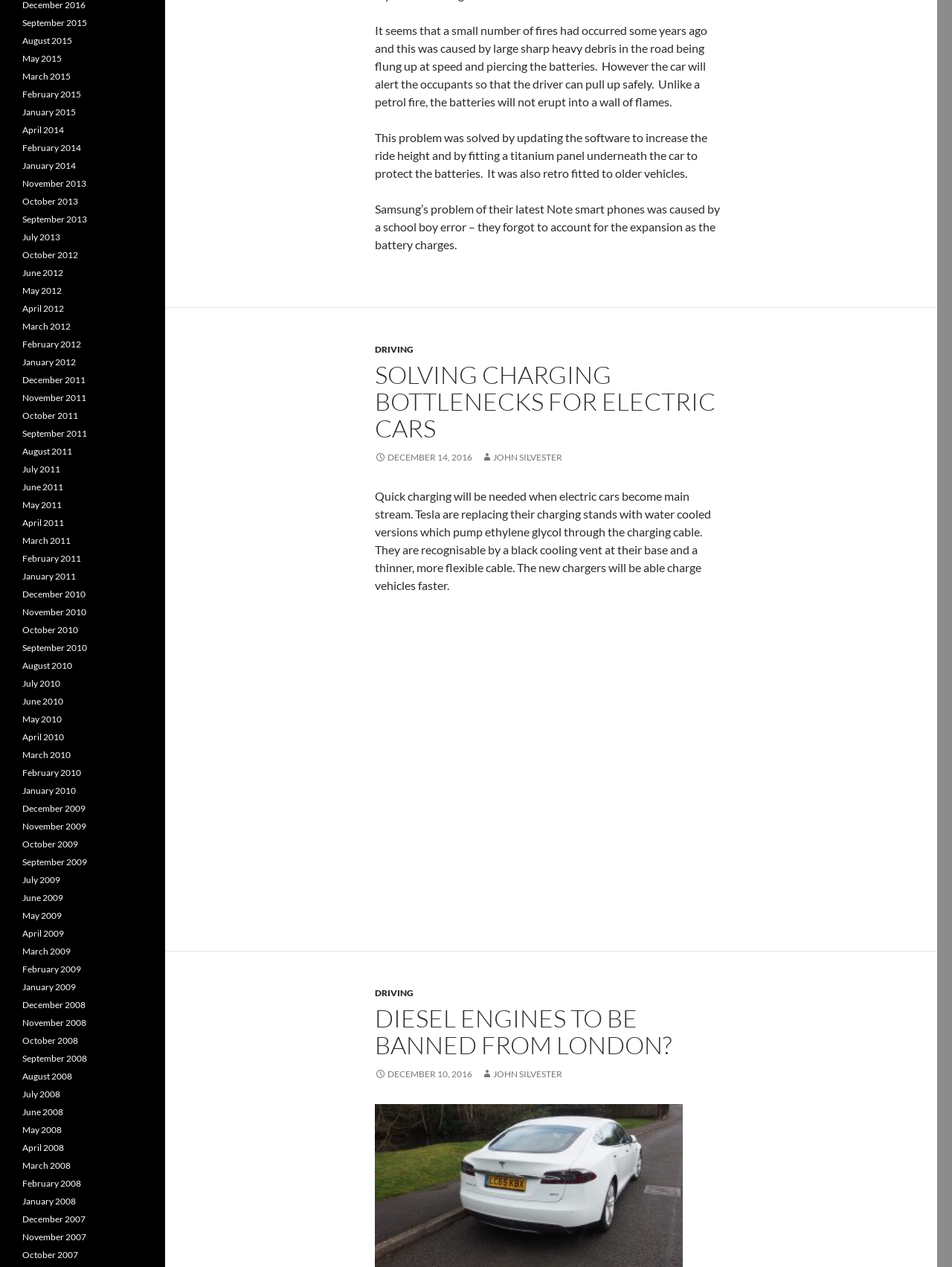Locate the bounding box coordinates of the element that needs to be clicked to carry out the instruction: "Click on 'DIESEL ENGINES TO BE BANNED FROM LONDON?'". The coordinates should be given as four float numbers ranging from 0 to 1, i.e., [left, top, right, bottom].

[0.394, 0.793, 0.764, 0.836]